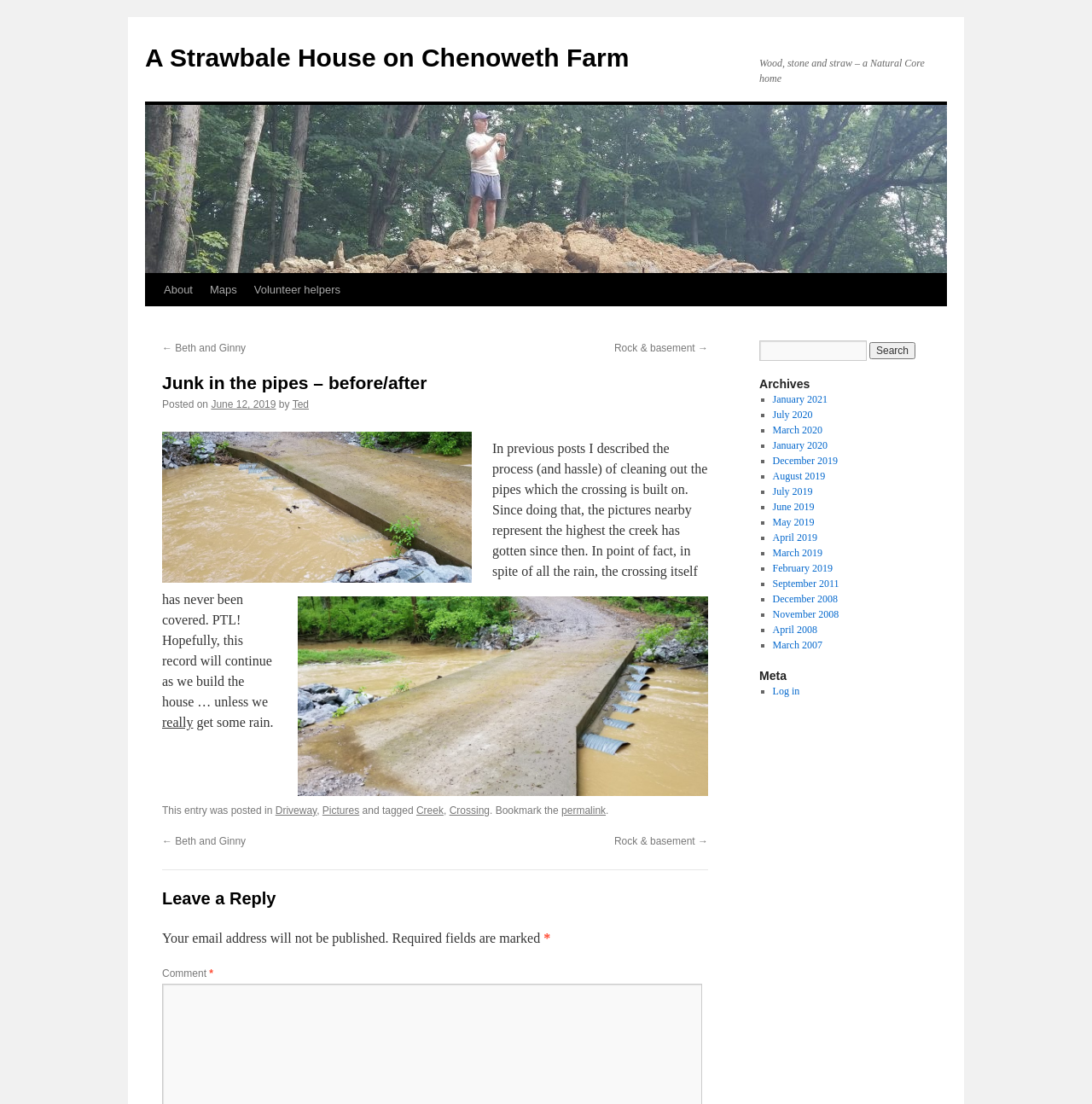What is the date of the post?
Refer to the image and provide a detailed answer to the question.

I found the date of the post by looking at the text 'Posted on June 12, 2019' which is located below the heading 'Junk in the pipes – before/after'.